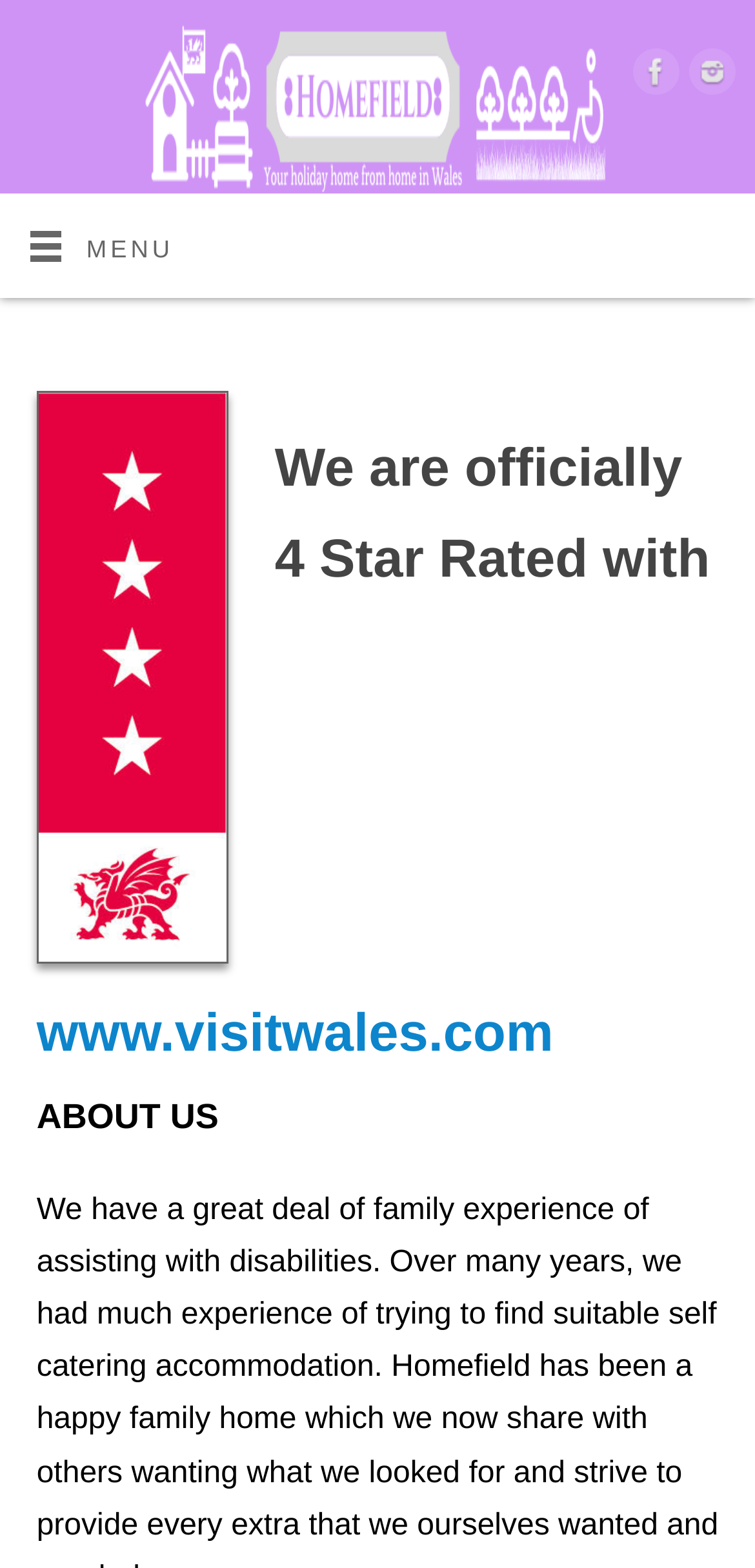Given the content of the image, can you provide a detailed answer to the question?
What is the name of the website?

The name of the website can be found in the image element at the top of the page, which displays the text 'Homefield'. This is likely the logo of the website and represents the name of the website.